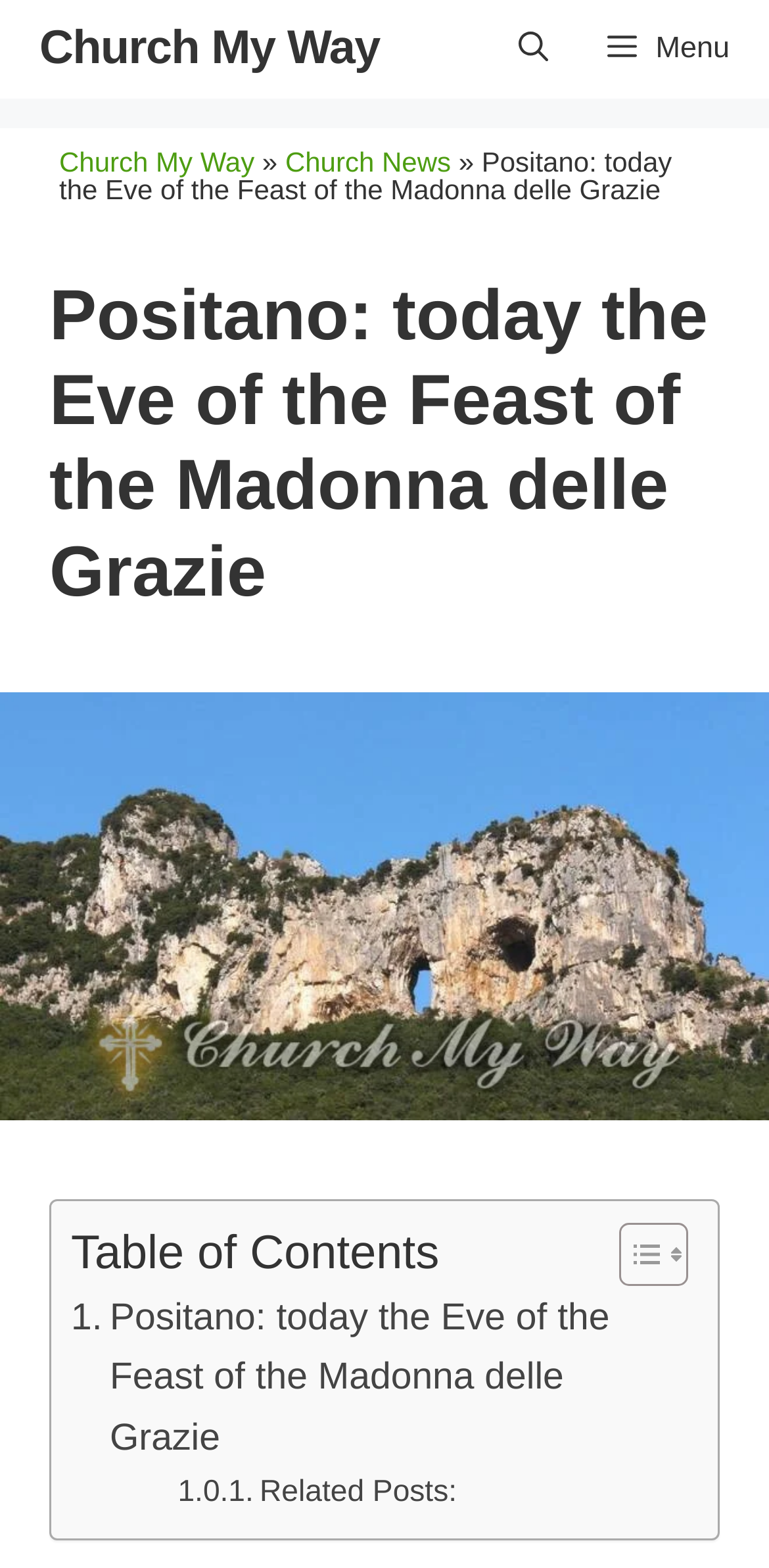Can you extract the headline from the webpage for me?

Positano: today the Eve of the Feast of the Madonna delle Grazie